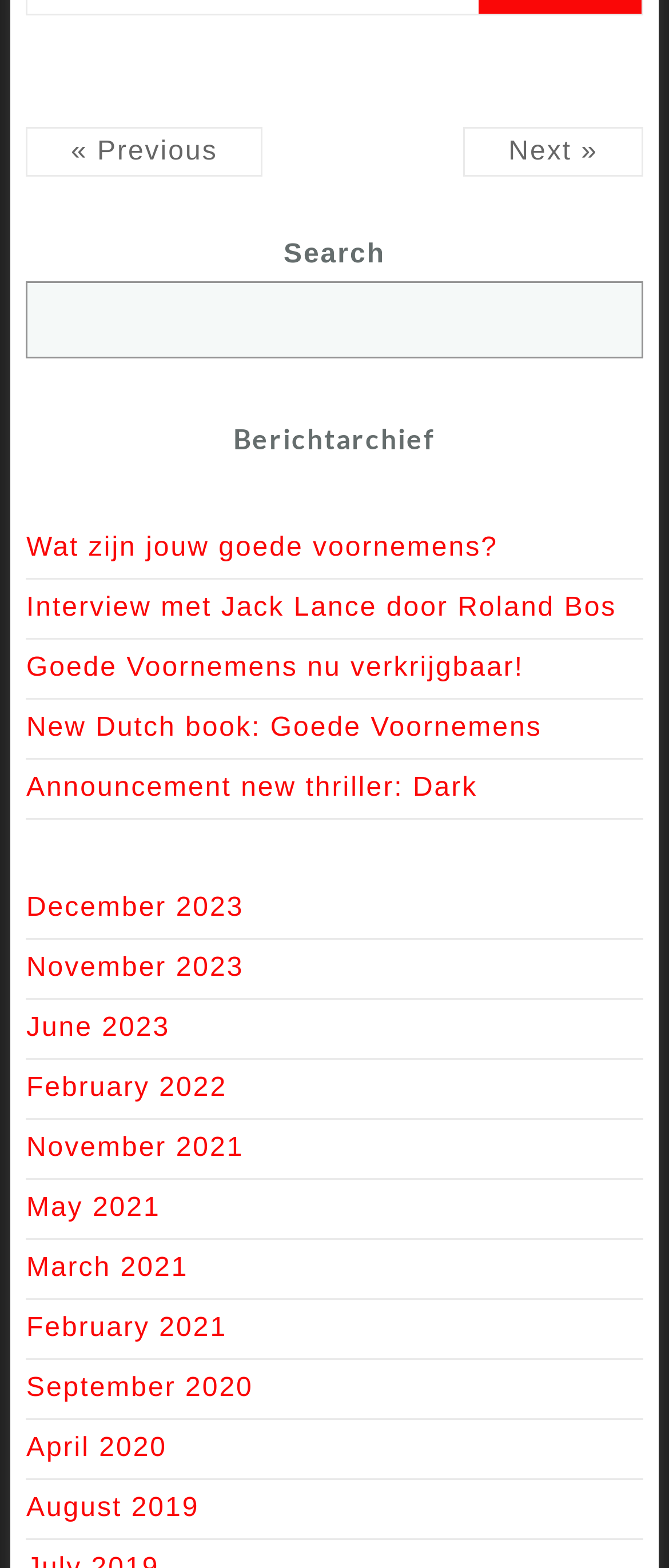Specify the bounding box coordinates of the area to click in order to execute this command: 'view December 2023'. The coordinates should consist of four float numbers ranging from 0 to 1, and should be formatted as [left, top, right, bottom].

[0.039, 0.57, 0.364, 0.588]